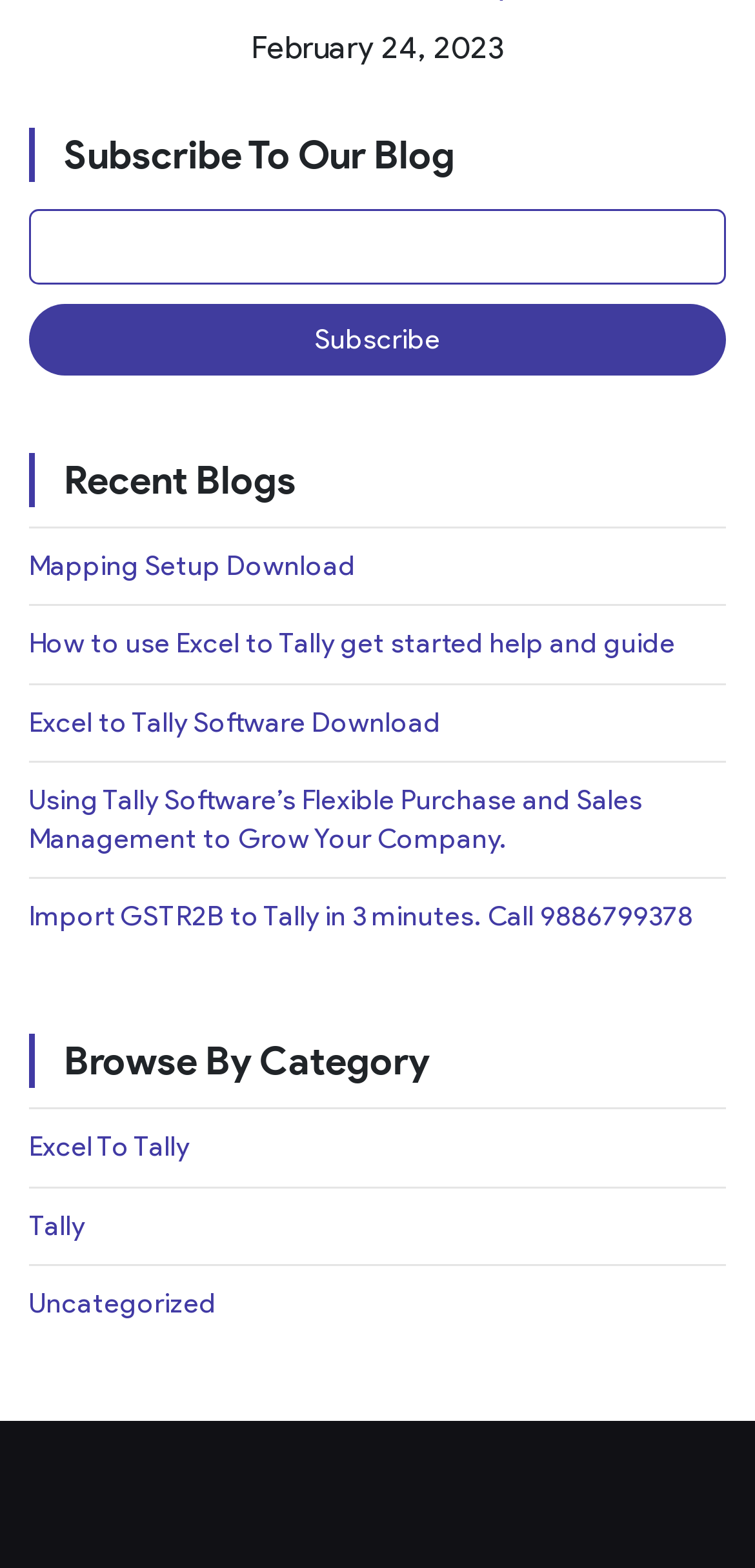Locate the bounding box coordinates of the clickable area needed to fulfill the instruction: "Read the blog 'Using Tally Software’s Flexible Purchase and Sales Management to Grow Your Company.'".

[0.038, 0.499, 0.962, 0.547]